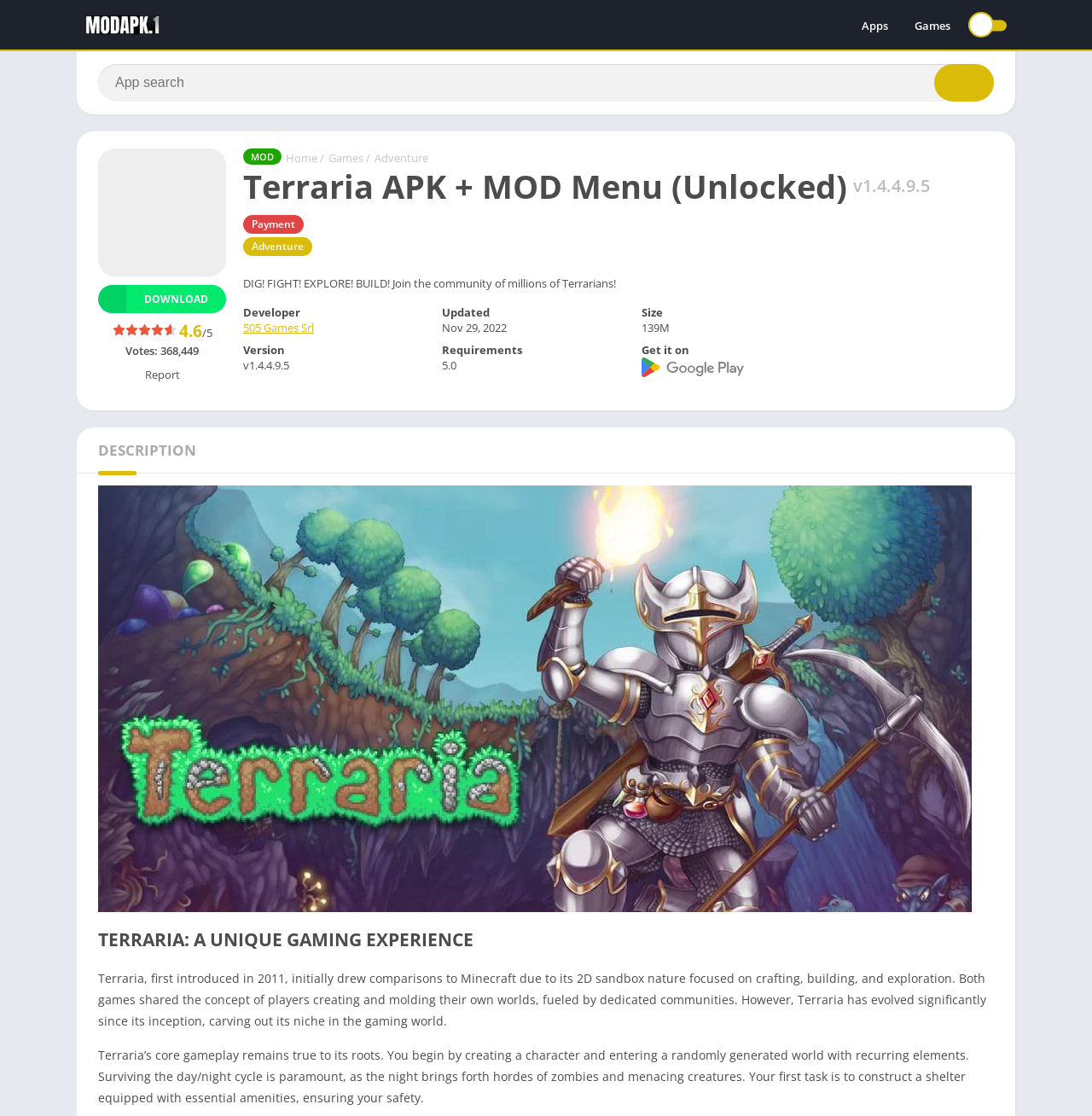Locate the bounding box of the UI element described in the following text: "Currier, J. R.".

None